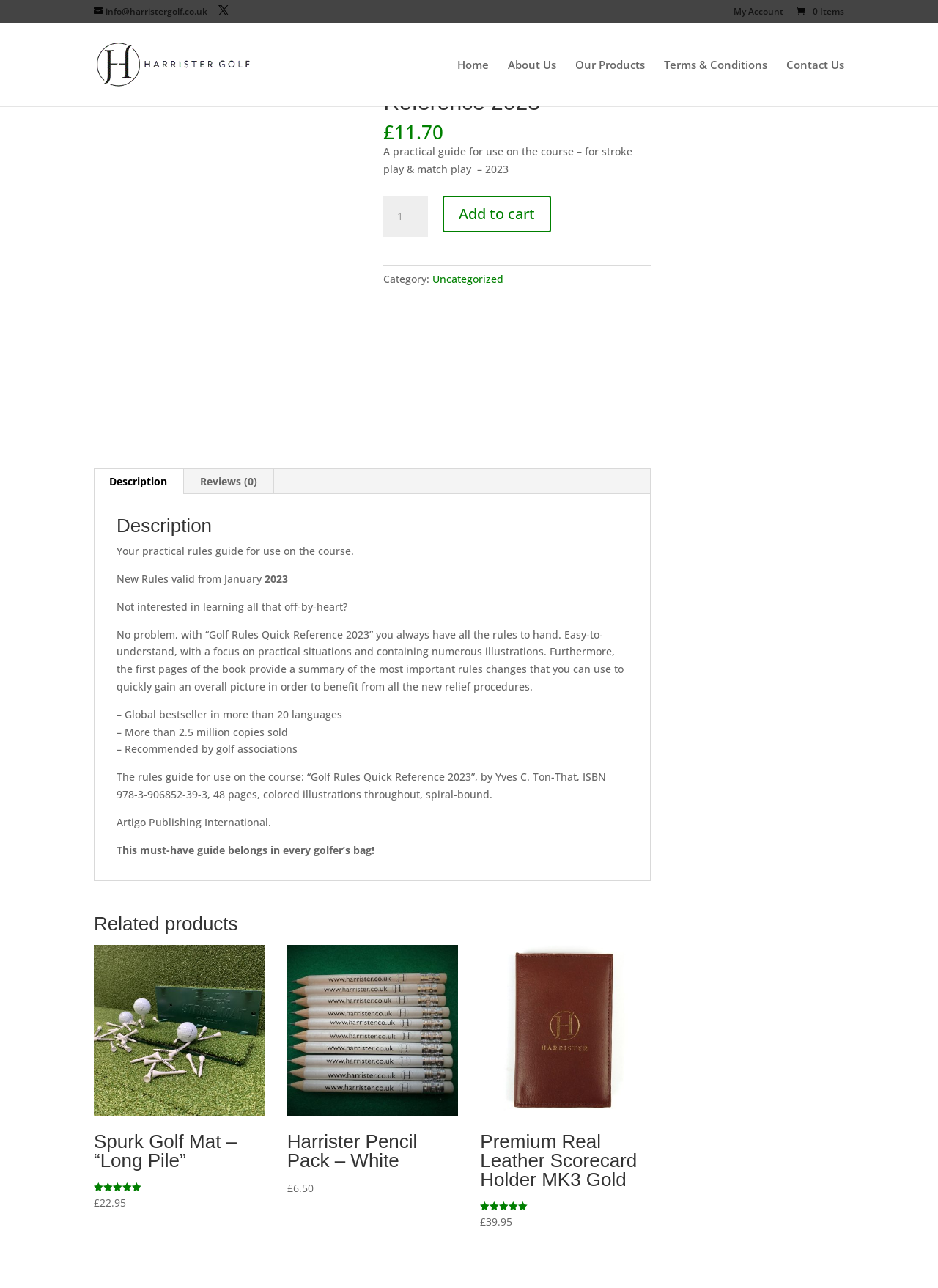Can you find and provide the title of the webpage?

Golf Rules Quick Reference 2023